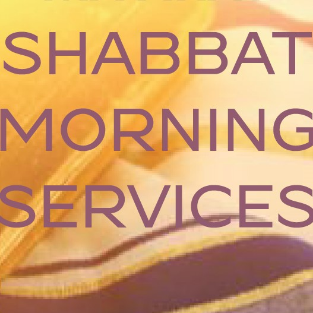What Jewish tradition symbol is seen in the background? Using the information from the screenshot, answer with a single word or phrase.

Torah scroll or prayer shawl (tallit)